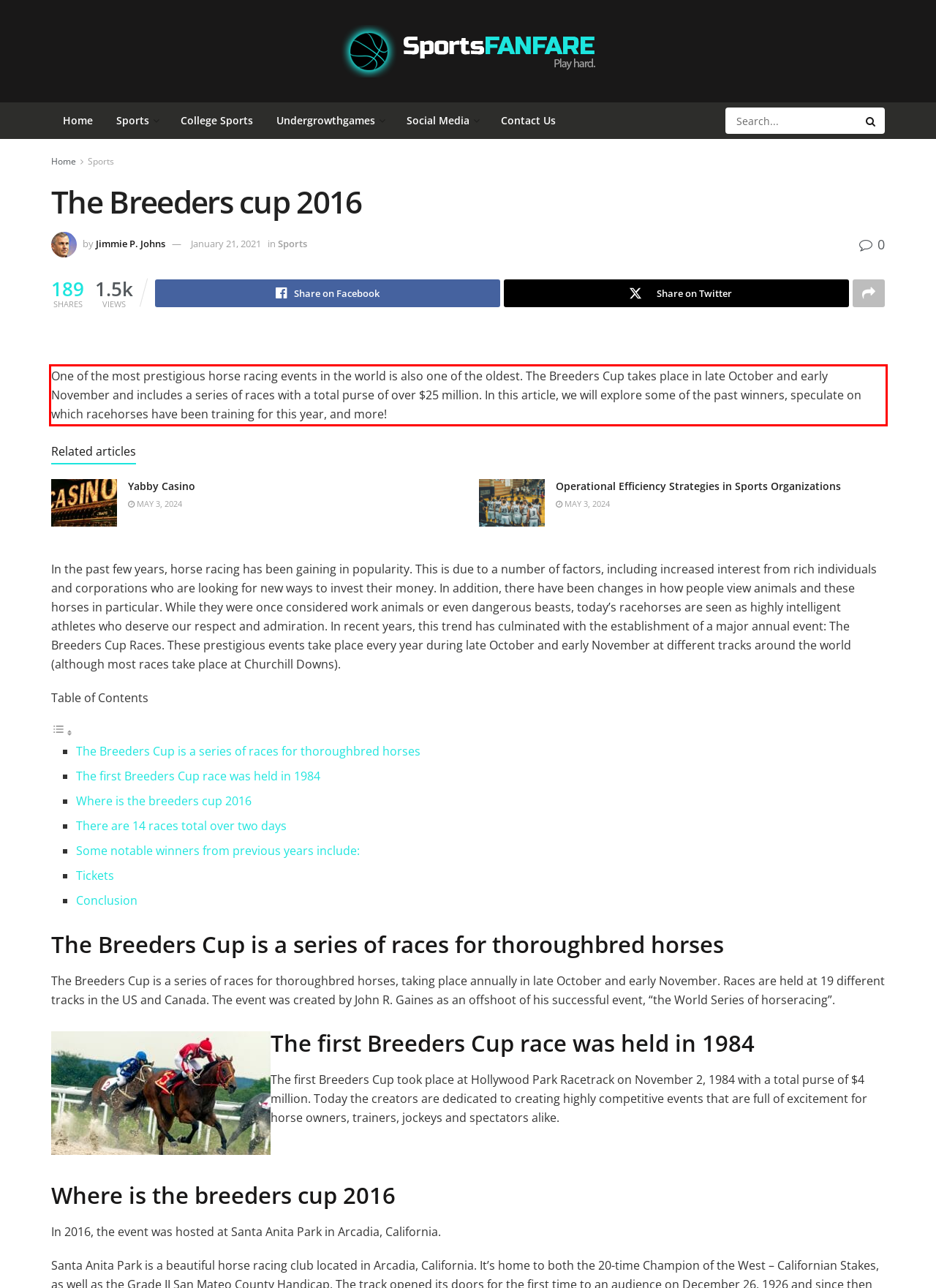Given a screenshot of a webpage with a red bounding box, extract the text content from the UI element inside the red bounding box.

One of the most prestigious horse racing events in the world is also one of the oldest. The Breeders Cup takes place in late October and early November and includes a series of races with a total purse of over $25 million. In this article, we will explore some of the past winners, speculate on which racehorses have been training for this year, and more!